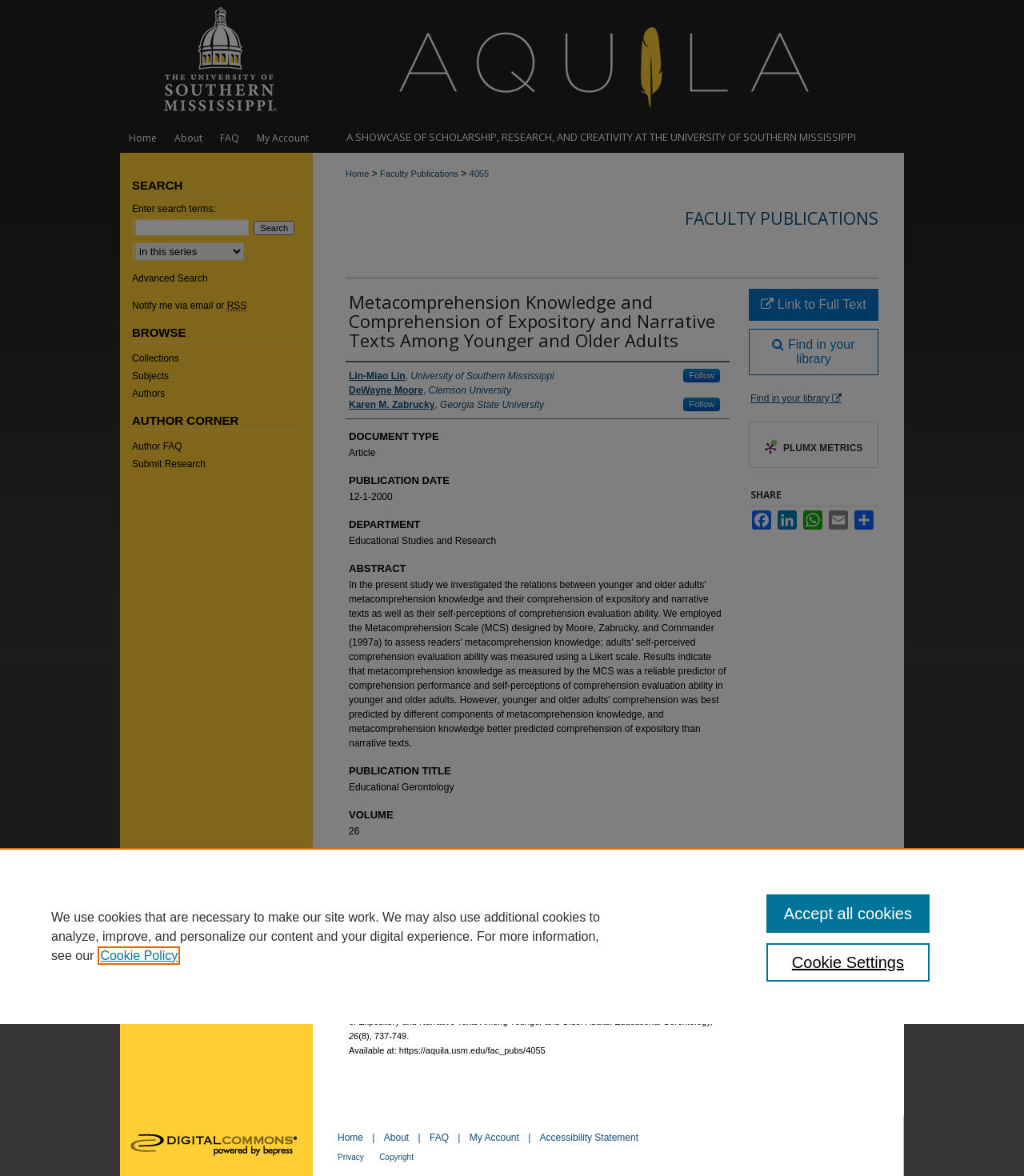Locate the bounding box coordinates of the item that should be clicked to fulfill the instruction: "Share the article on Facebook".

[0.733, 0.434, 0.755, 0.45]